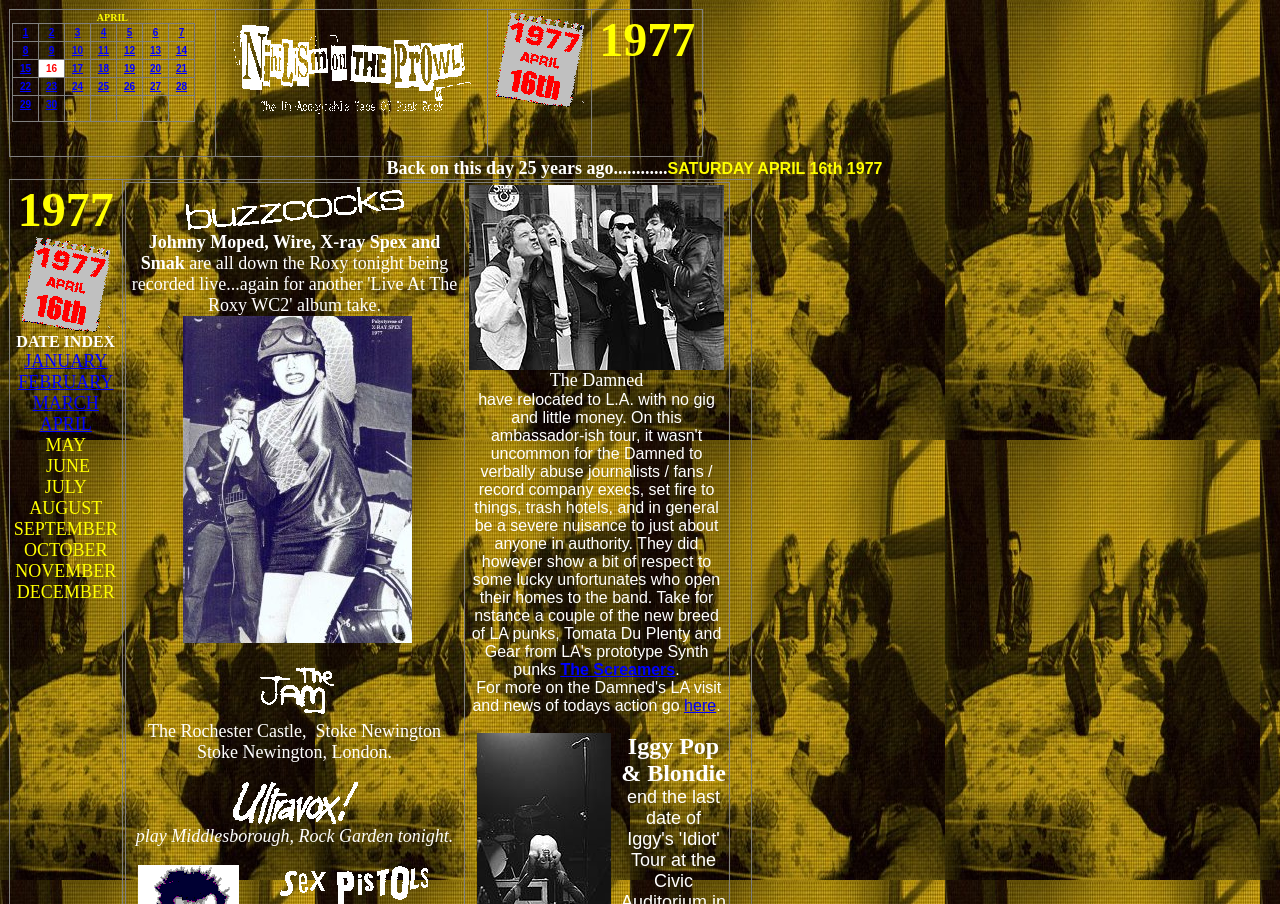Please provide the bounding box coordinates for the element that needs to be clicked to perform the following instruction: "Click on APRIL". The coordinates should be given as four float numbers between 0 and 1, i.e., [left, top, right, bottom].

[0.007, 0.011, 0.168, 0.173]